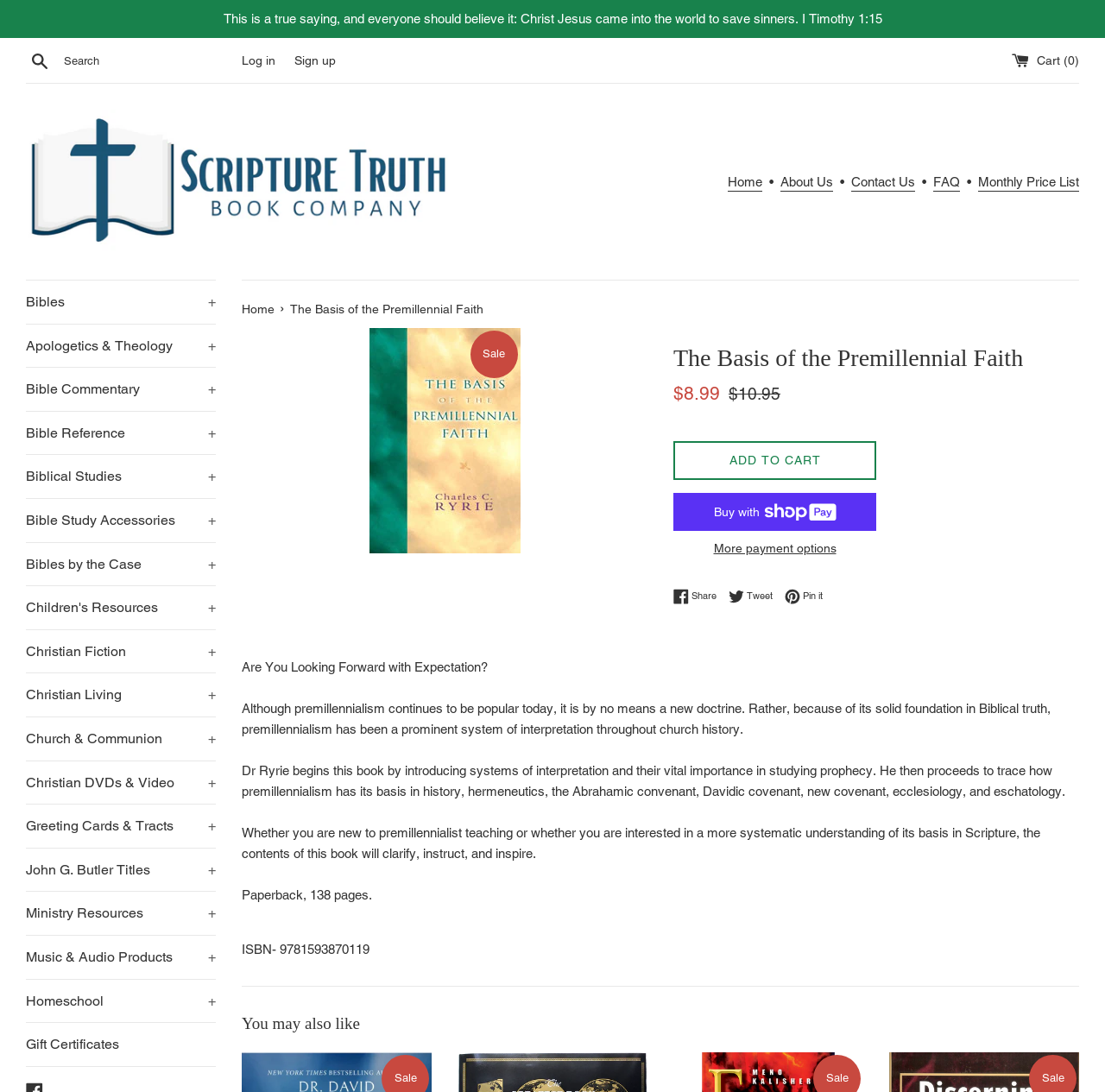Show the bounding box coordinates of the element that should be clicked to complete the task: "Add the book to your cart".

[0.609, 0.404, 0.793, 0.439]